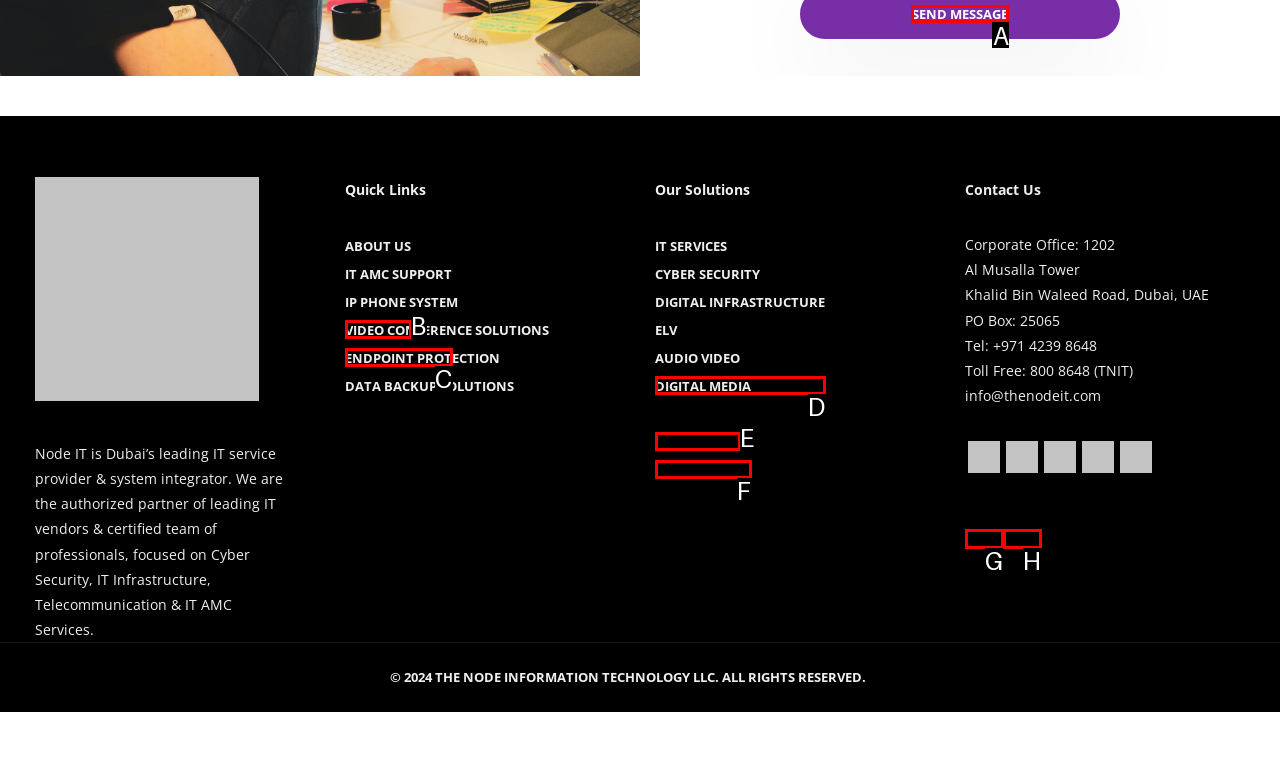For the instruction: Click the 'SEND MESSAGE' button, which HTML element should be clicked?
Respond with the letter of the appropriate option from the choices given.

A